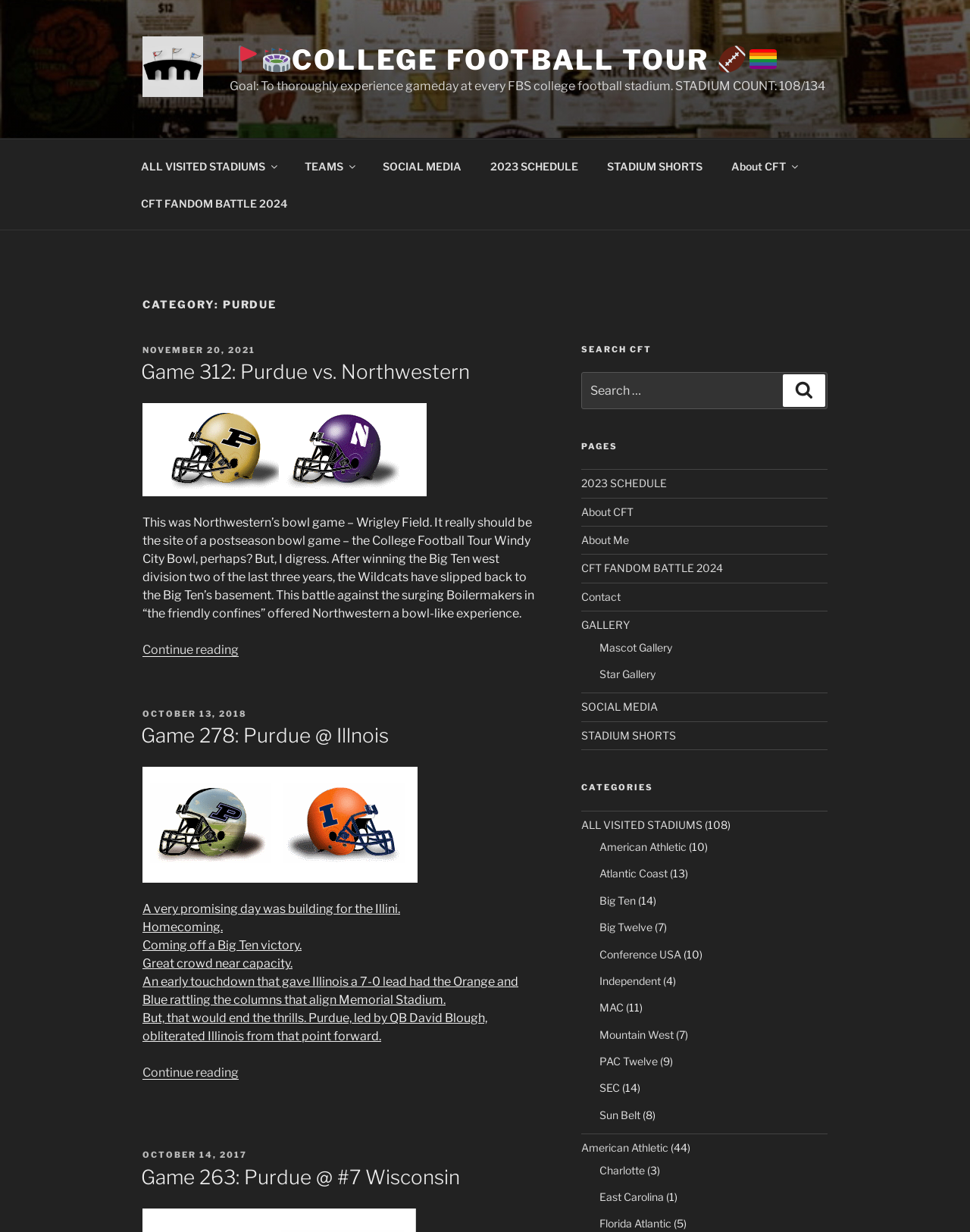Find the bounding box coordinates of the element you need to click on to perform this action: 'Read the article 'Game 312: Purdue vs. Northwestern''. The coordinates should be represented by four float values between 0 and 1, in the format [left, top, right, bottom].

[0.147, 0.279, 0.556, 0.575]